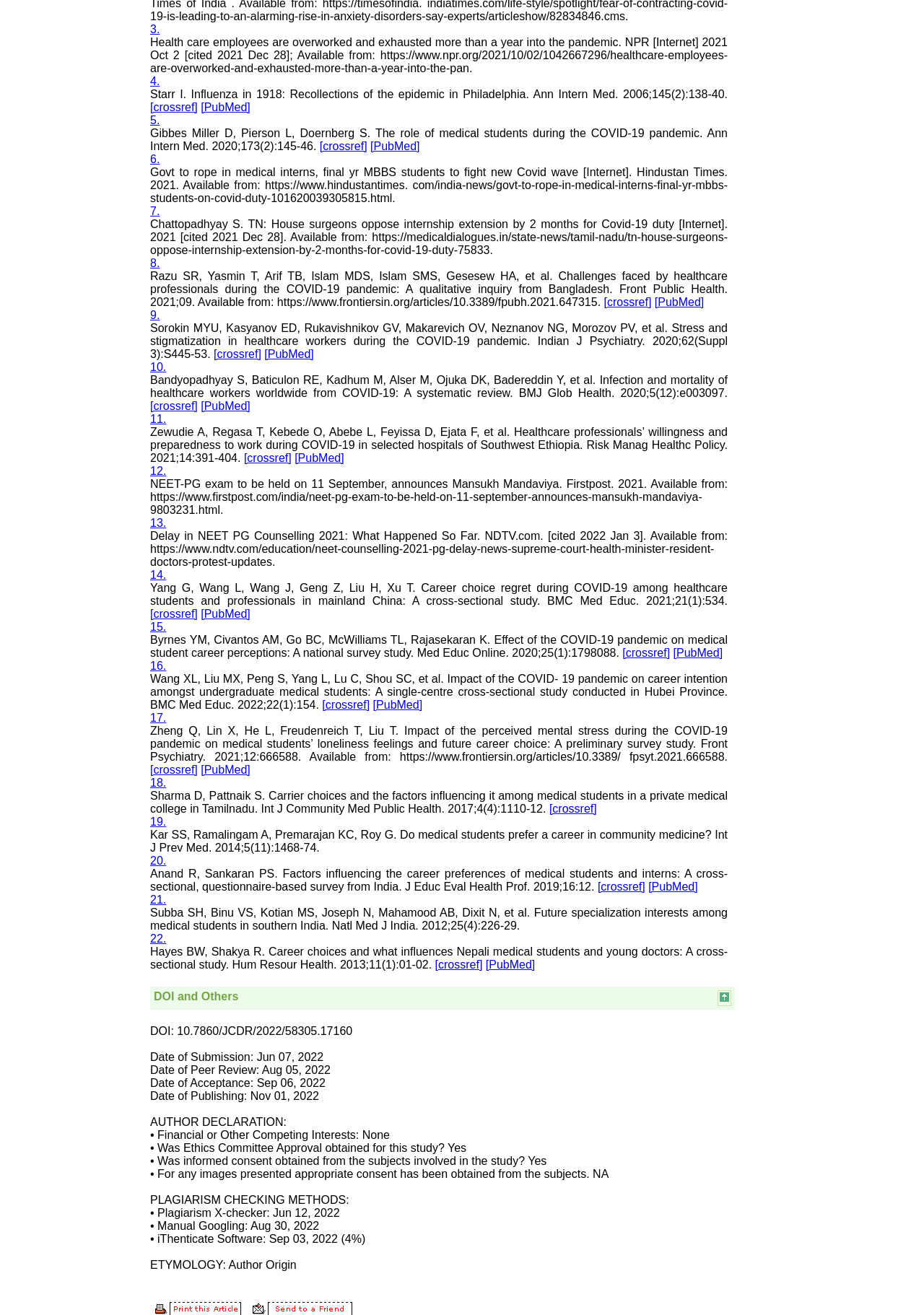How many authors are quoted on this webpage?
Refer to the image and provide a detailed answer to the question.

After carefully examining the webpage, I found two authors quoted: Dr. C.S. Ramesh Babu and Dr. Arundhathi. S.